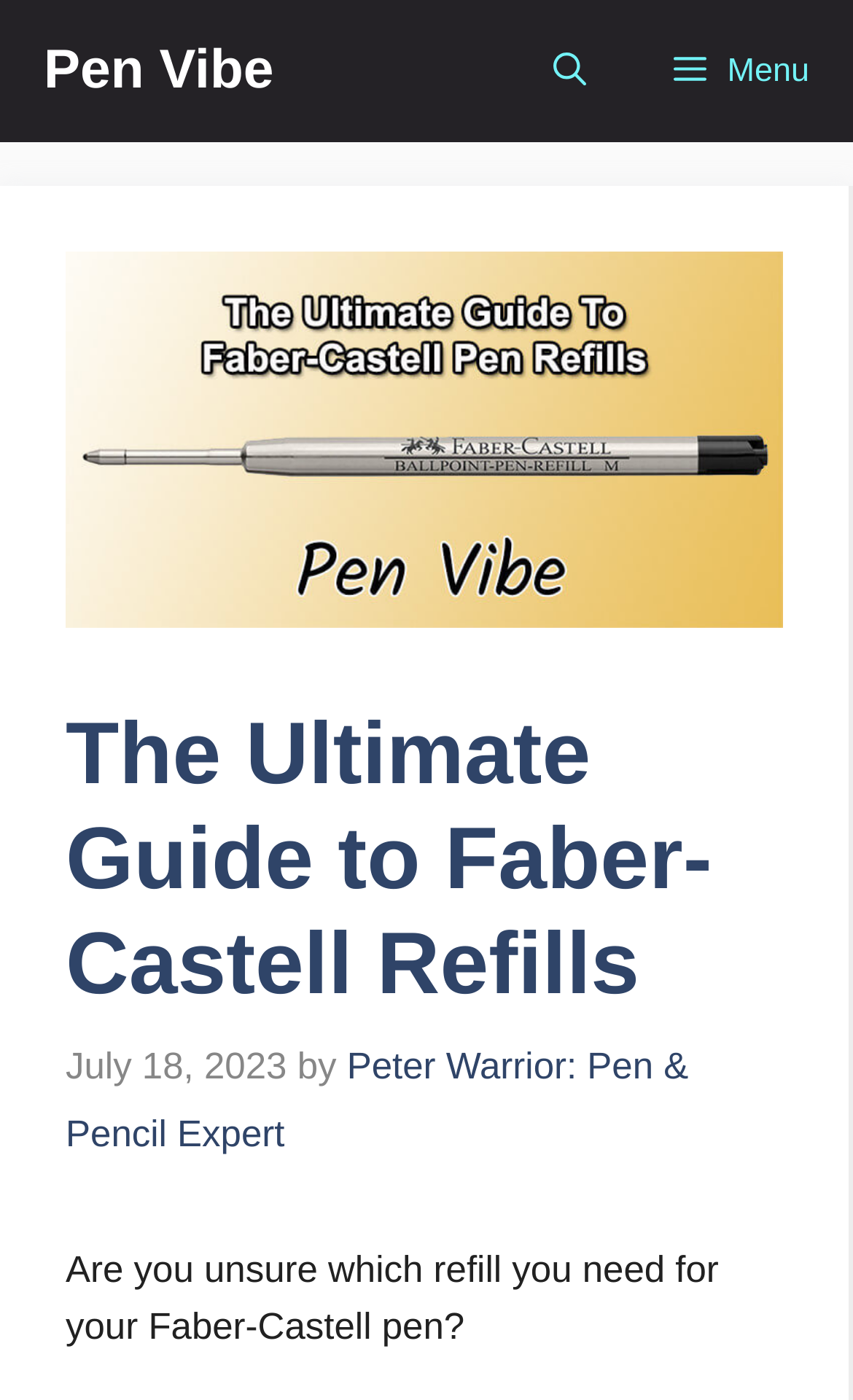Identify the main title of the webpage and generate its text content.

The Ultimate Guide to Faber-Castell Refills